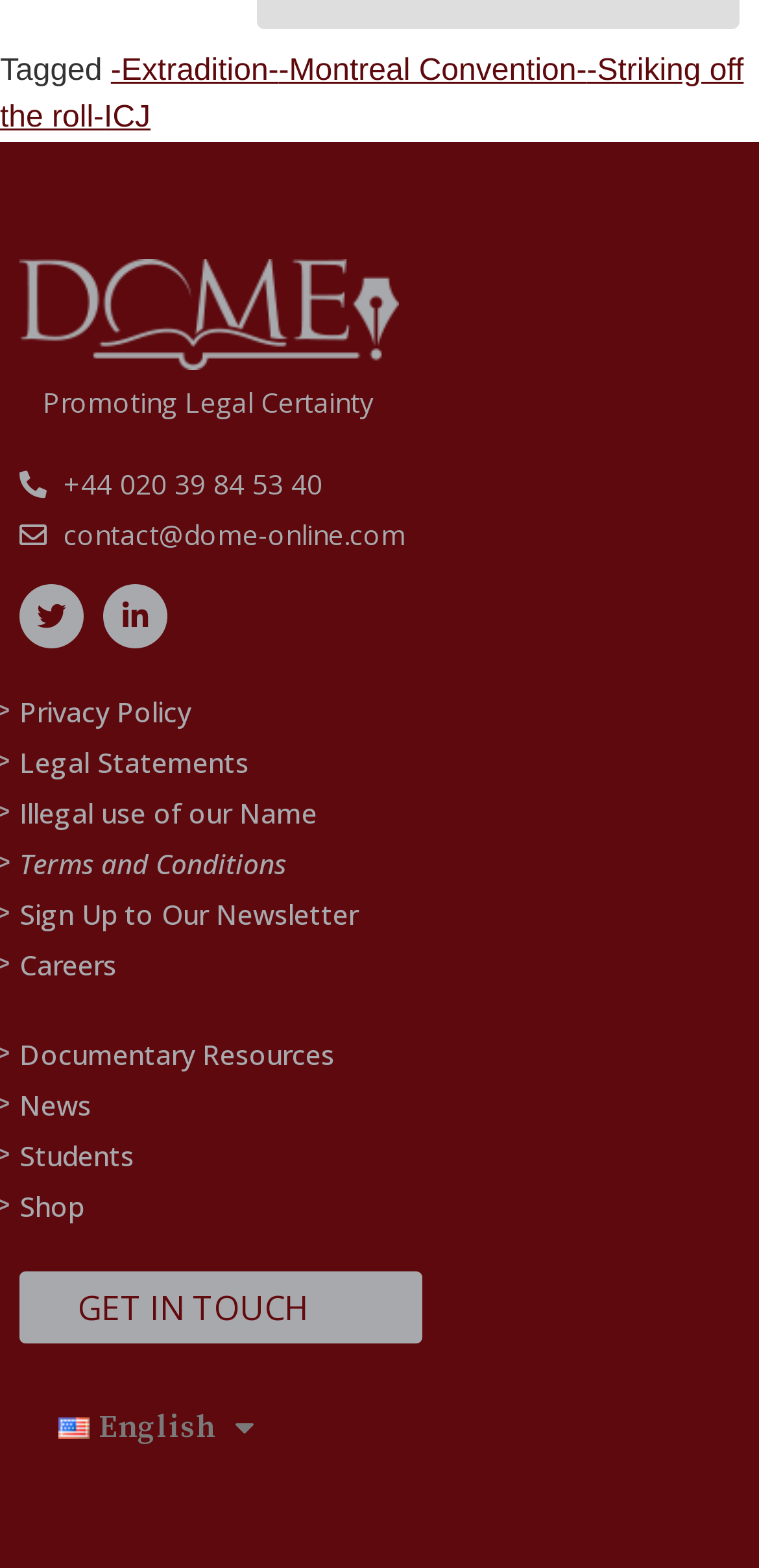What is the phone number to contact?
Please utilize the information in the image to give a detailed response to the question.

I found the phone number by looking at the links on the webpage, specifically the one that starts with '+44' and is located near the top of the page.